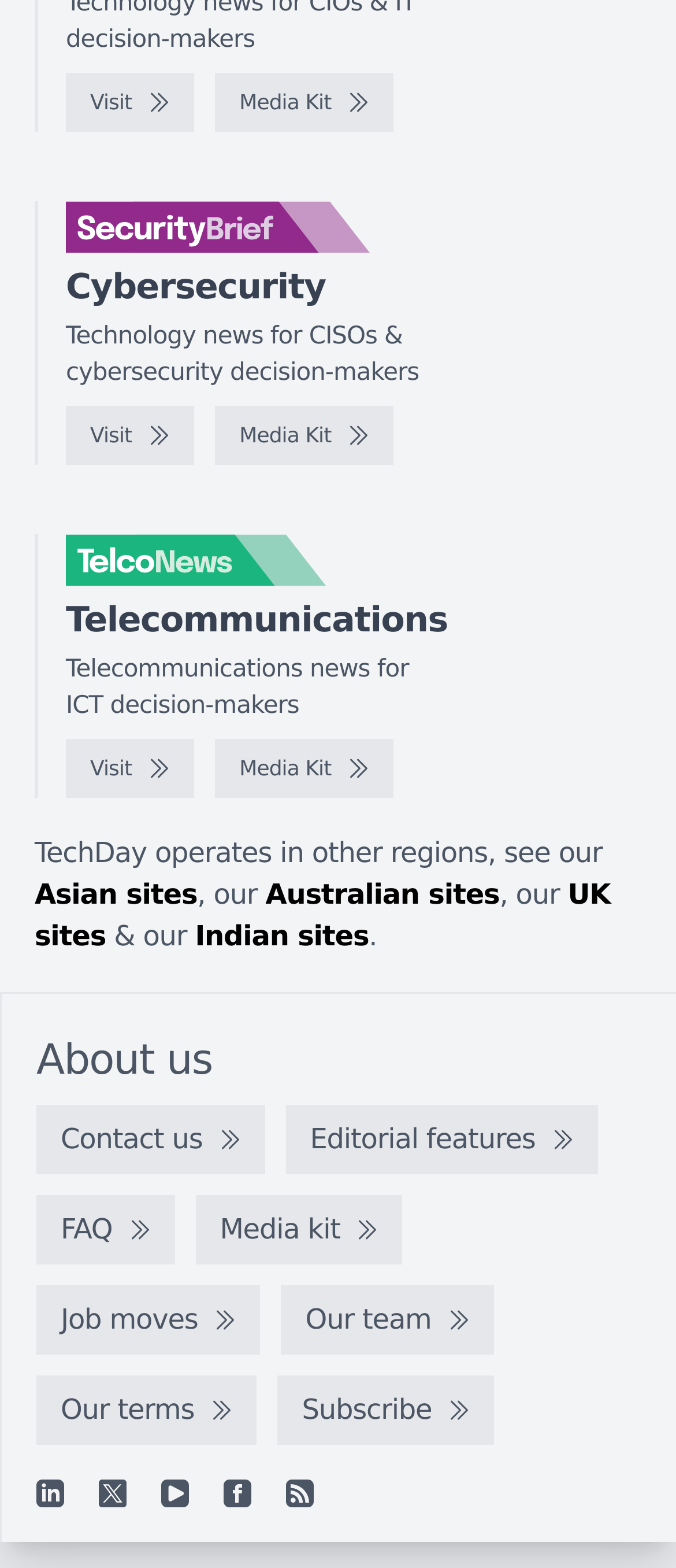Determine the bounding box coordinates of the clickable region to carry out the instruction: "Visit SecurityBrief".

[0.097, 0.047, 0.287, 0.085]